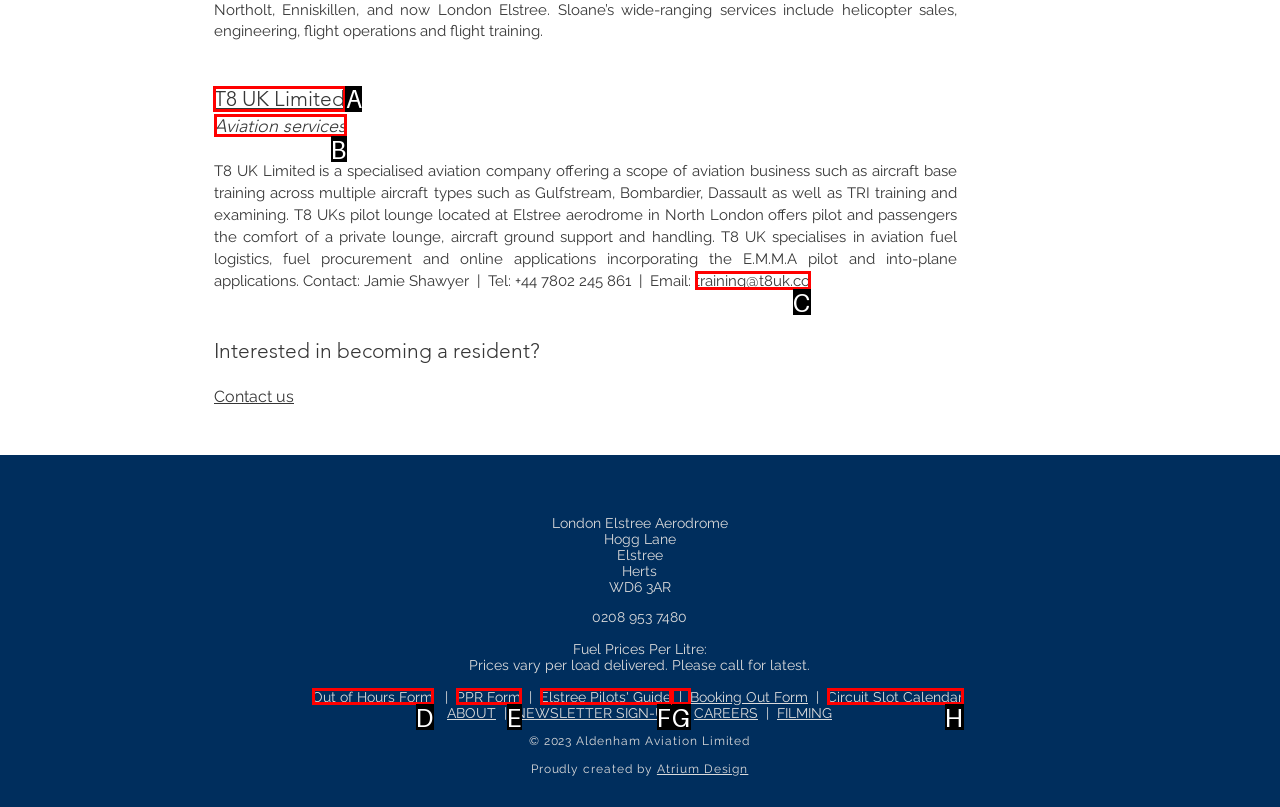Select the letter of the UI element you need to click to complete this task: Visit T8 UK Limited website.

A